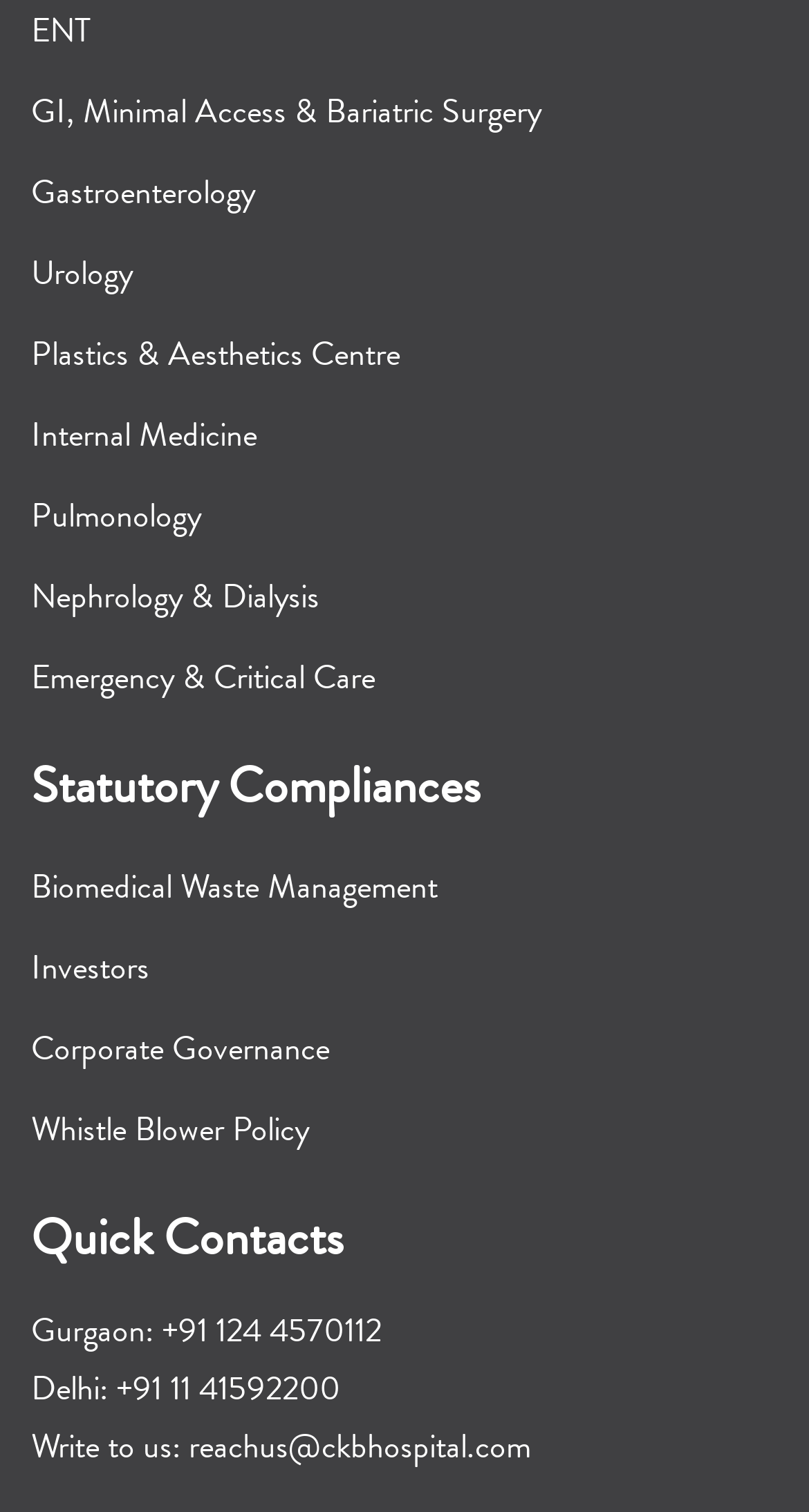Given the element description, predict the bounding box coordinates in the format (top-left x, top-left y, bottom-right x, bottom-right y), using floating point numbers between 0 and 1: Investors

[0.038, 0.624, 0.185, 0.657]